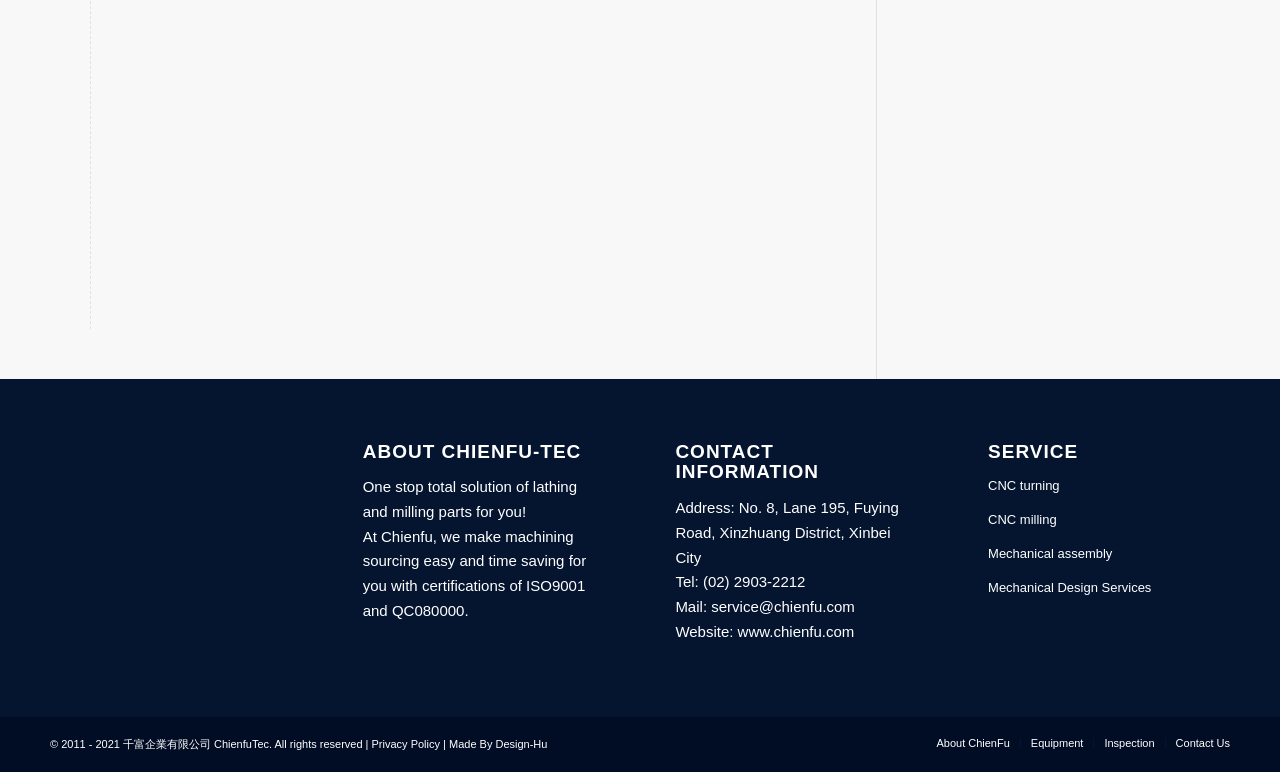Please find the bounding box coordinates of the section that needs to be clicked to achieve this instruction: "View the company address".

[0.528, 0.647, 0.702, 0.733]